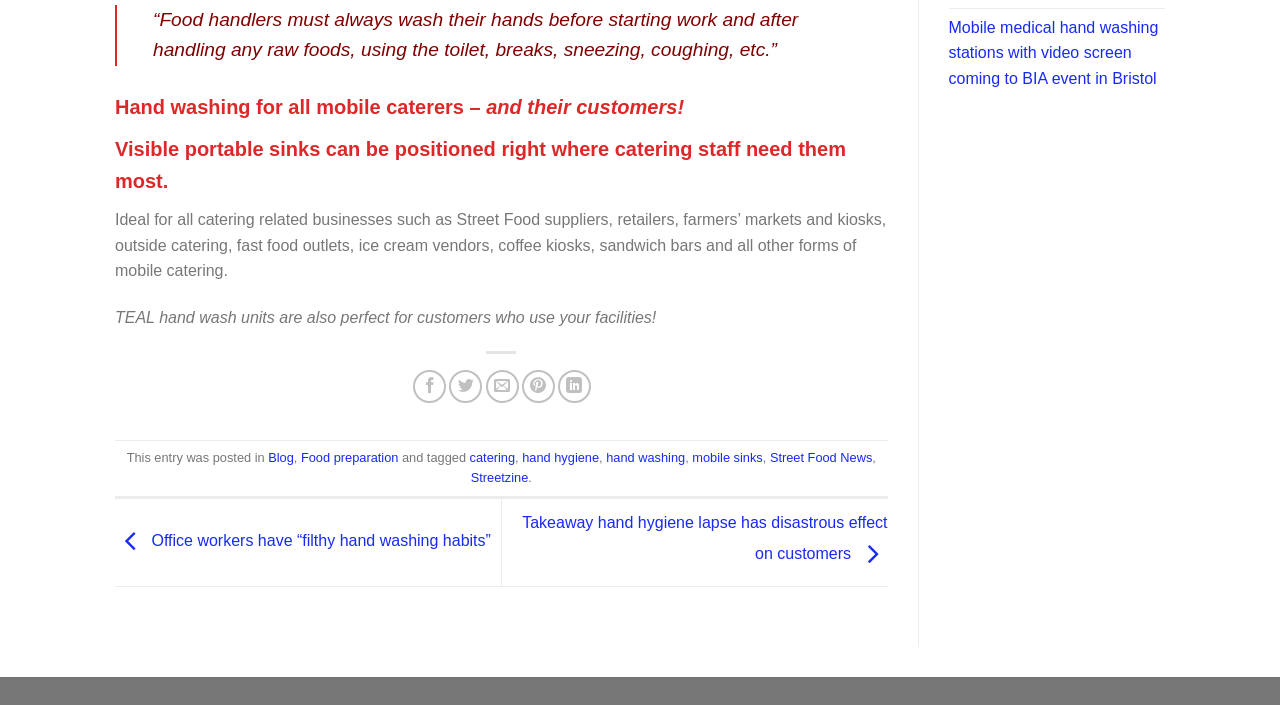What is the purpose of visible portable sinks?
Based on the image, answer the question with a single word or brief phrase.

For catering staff